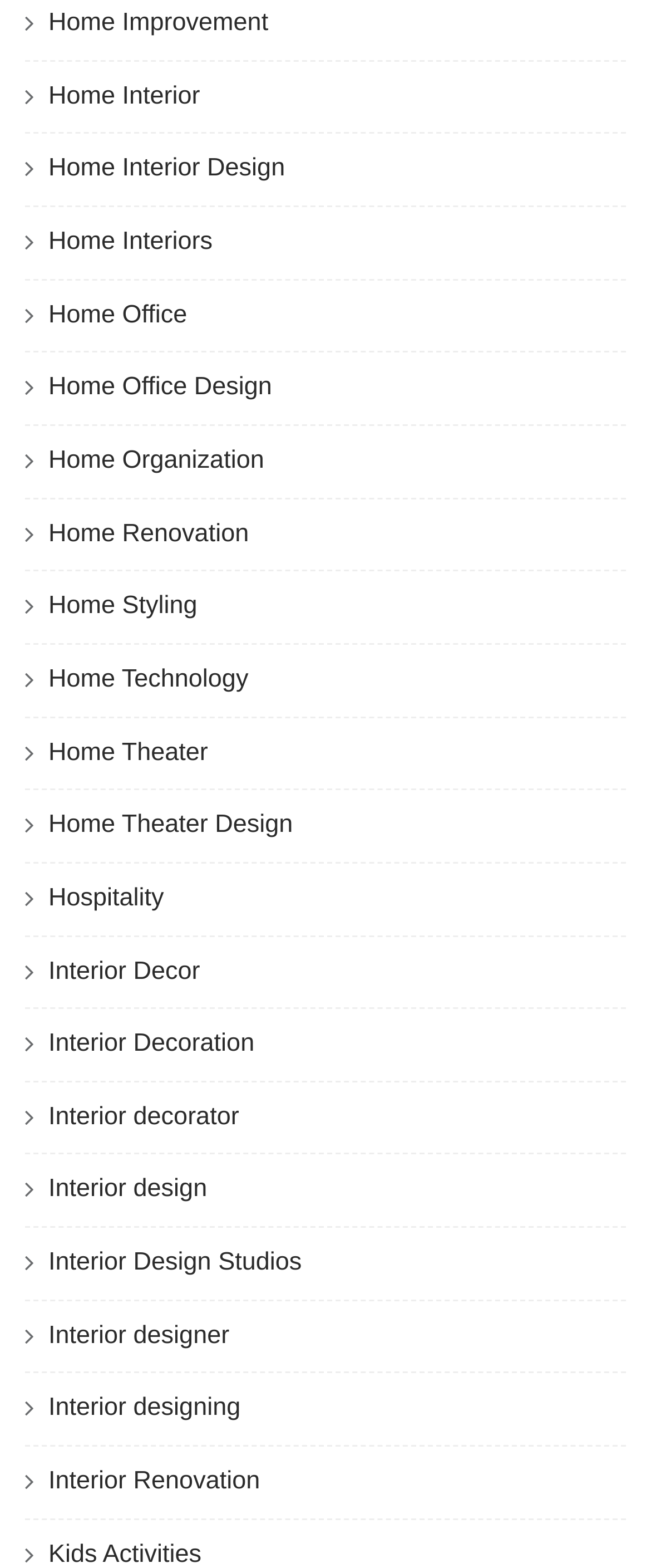Identify the bounding box coordinates of the region I need to click to complete this instruction: "Click the 'Shipping Timetables' link".

None